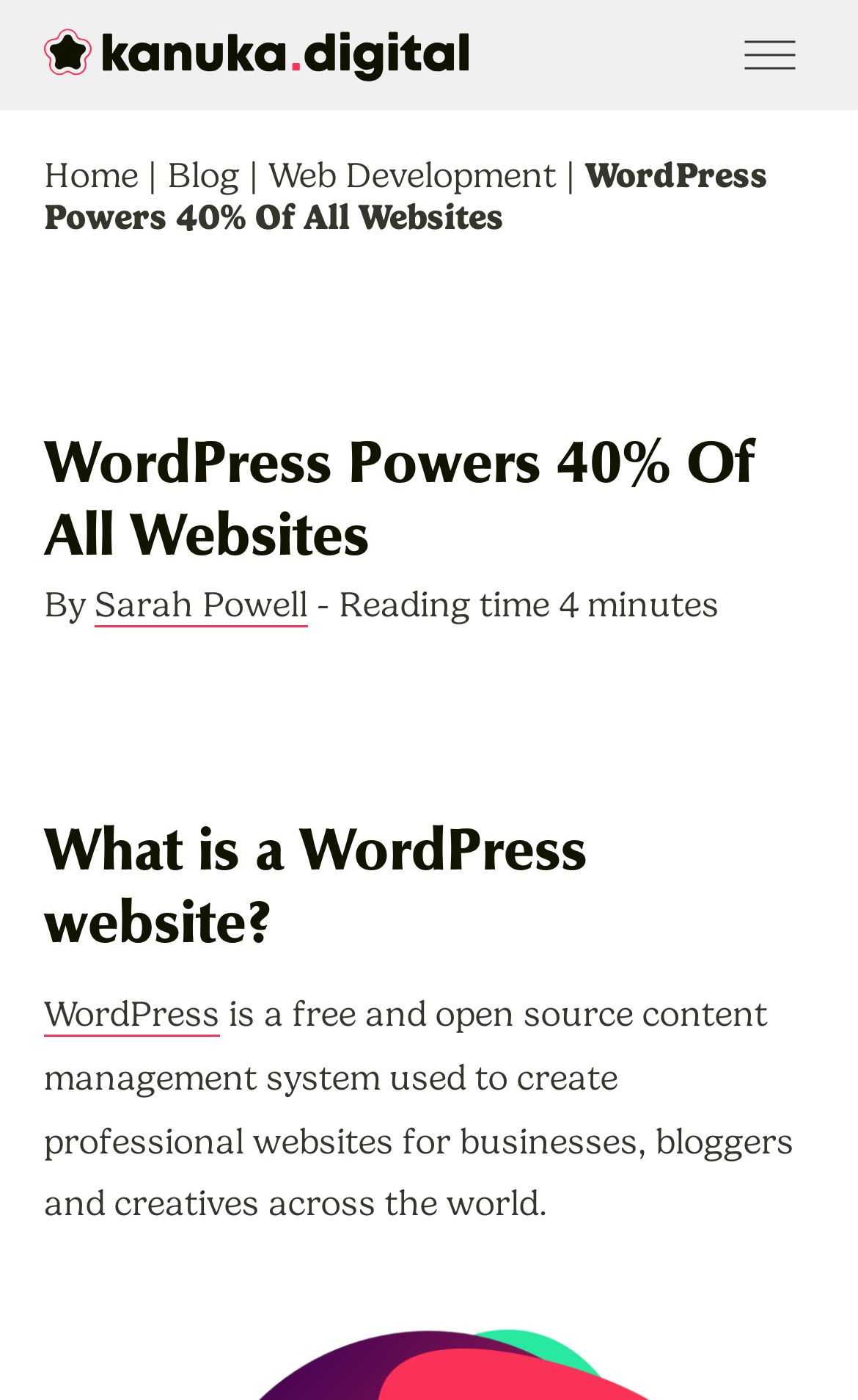Analyze the image and give a detailed response to the question:
What is the website builder mentioned in the webpage?

The webpage mentions WordPress as a website builder in the context of its popularity and usage by businesses, bloggers, and creatives across the world.